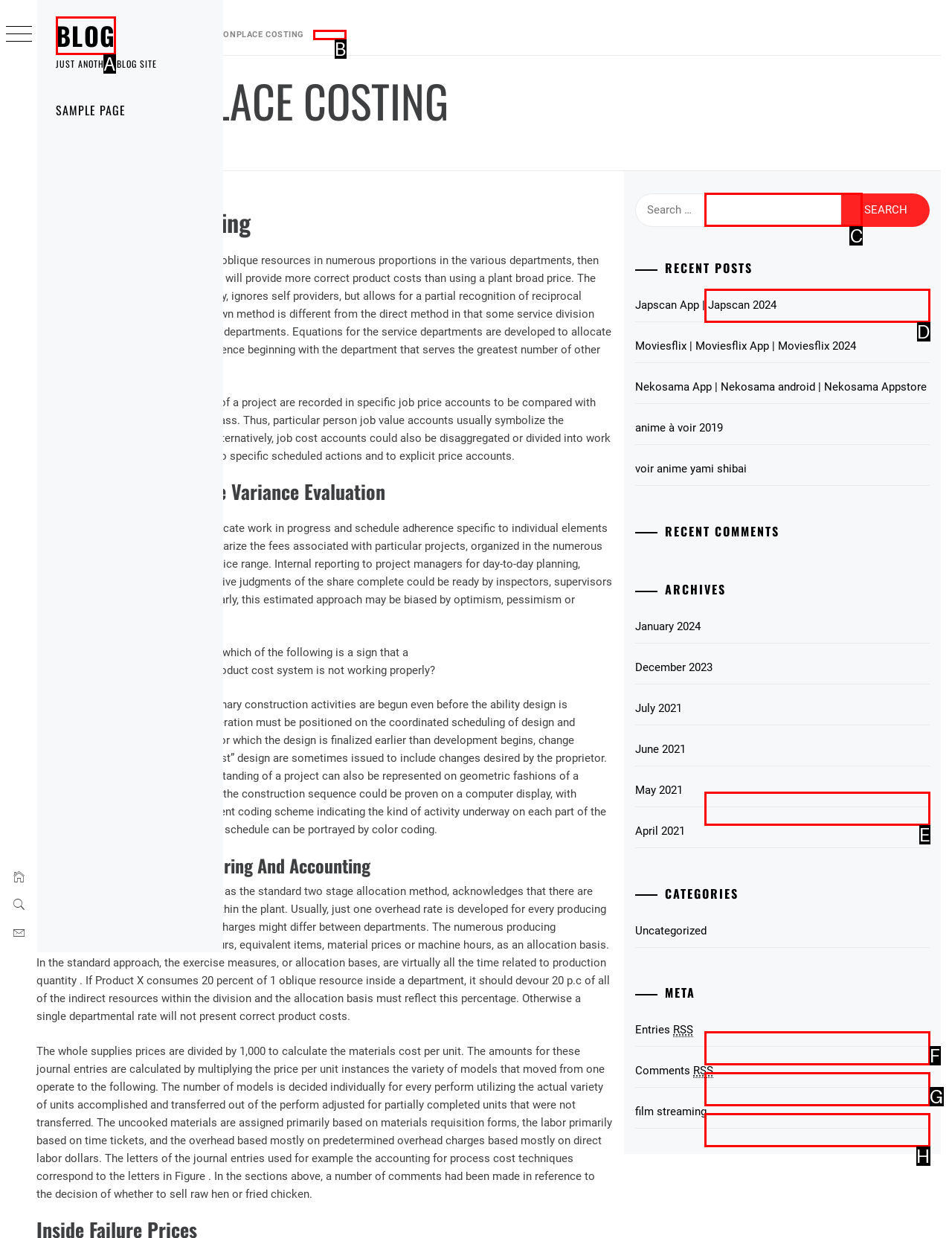Identify the letter of the option that should be selected to accomplish the following task: Search for something. Provide the letter directly.

C